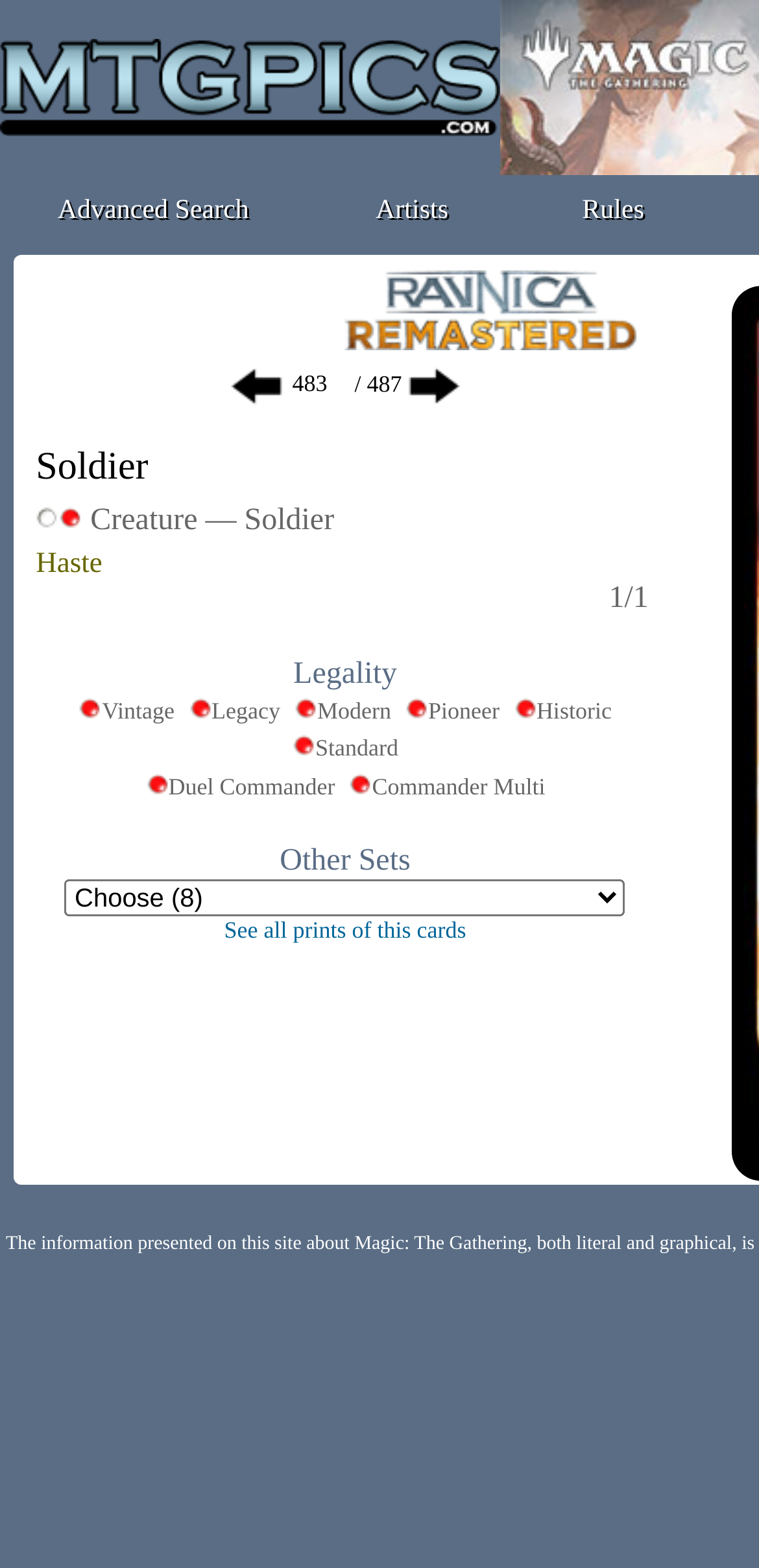Pinpoint the bounding box coordinates for the area that should be clicked to perform the following instruction: "Read the latest post about Understanding Symptoms, Causes, and Treatment".

None